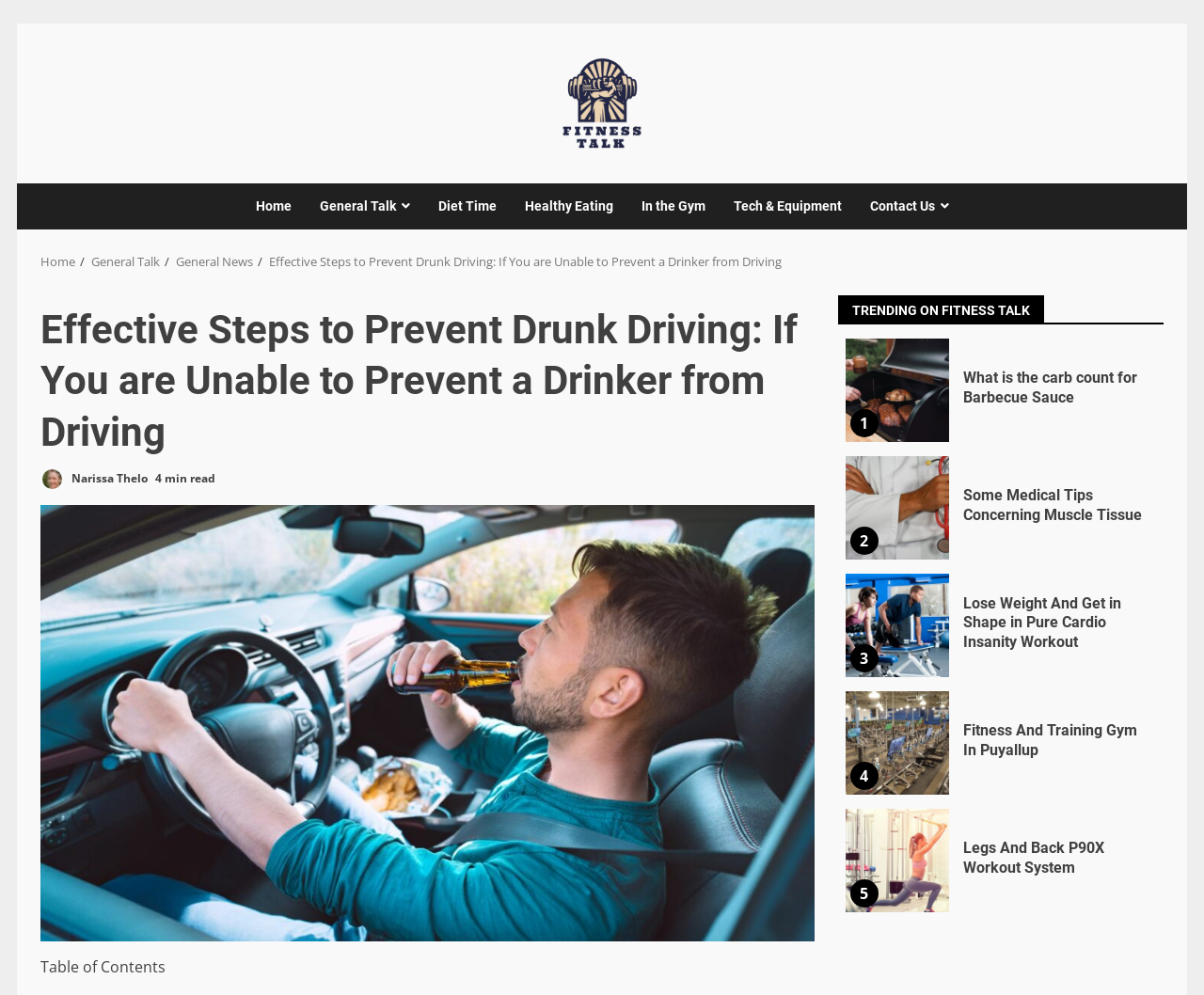Utilize the details in the image to thoroughly answer the following question: What type of website is this?

The webpage has a navigation menu with links to 'Diet Time', 'Healthy Eating', 'In the Gym', and 'Tech & Equipment', which suggests that the website is related to fitness and health. Additionally, the trending topics section on the right side of the webpage lists articles about fitness and health.